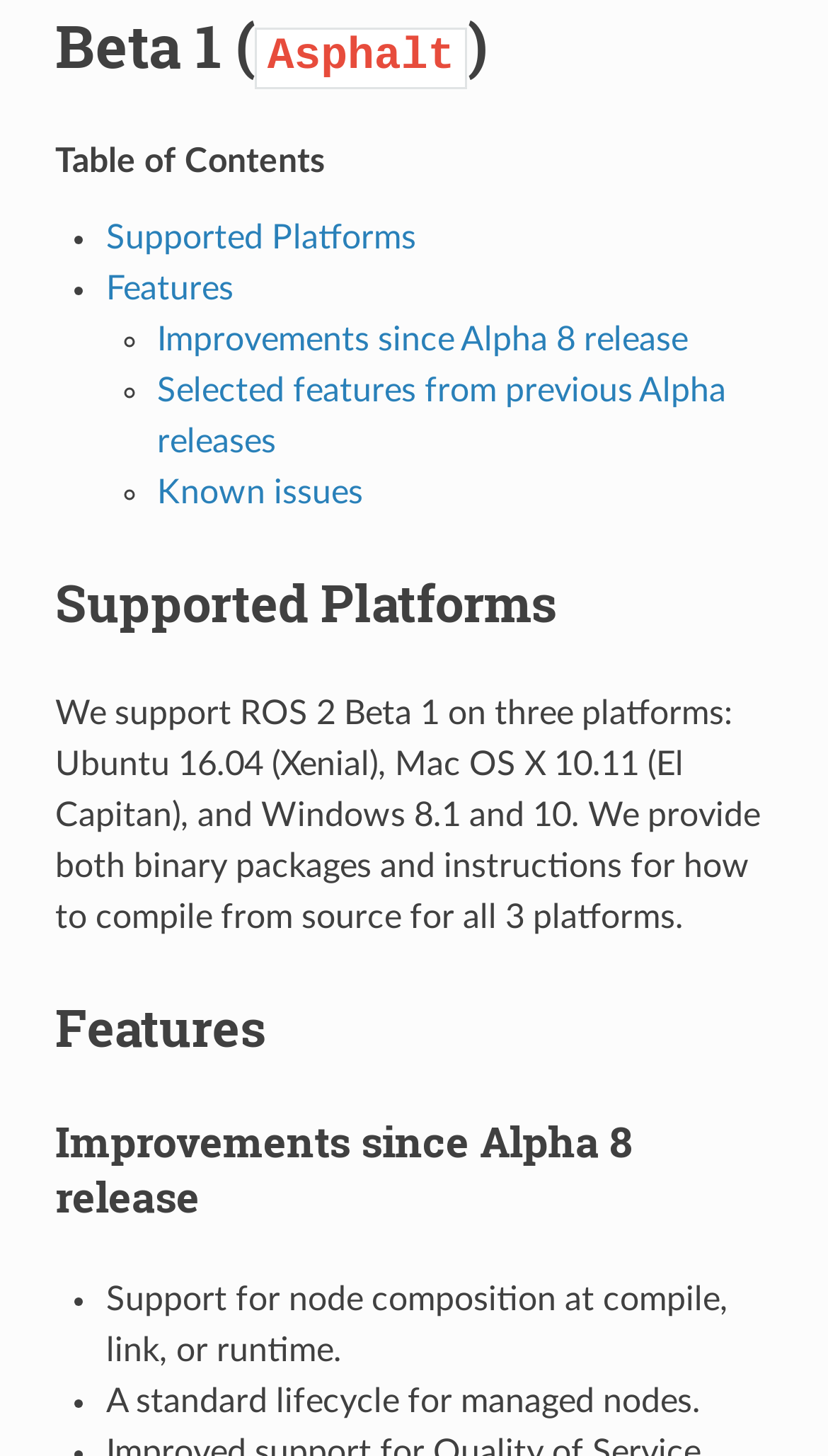Using the description: "Features", determine the UI element's bounding box coordinates. Ensure the coordinates are in the format of four float numbers between 0 and 1, i.e., [left, top, right, bottom].

[0.128, 0.186, 0.282, 0.21]